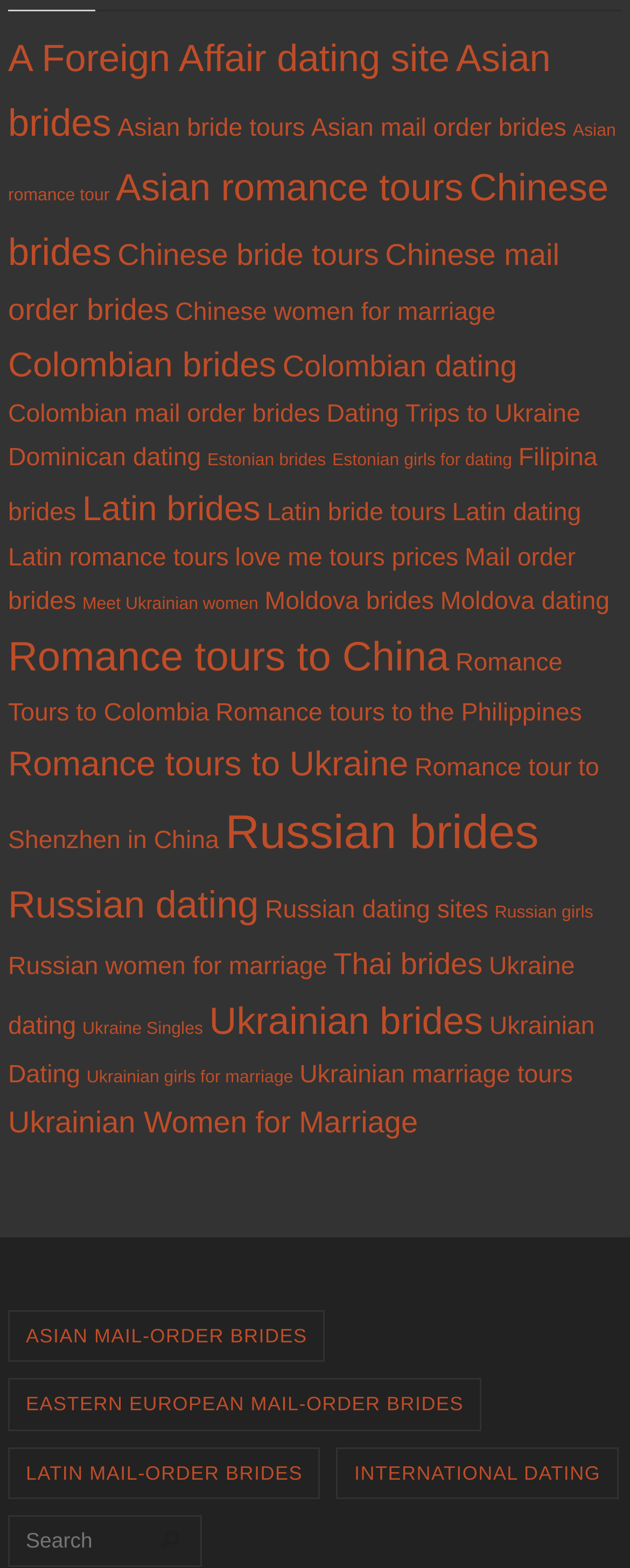Is there a search function on this webpage?
Using the image, provide a concise answer in one word or a short phrase.

Yes